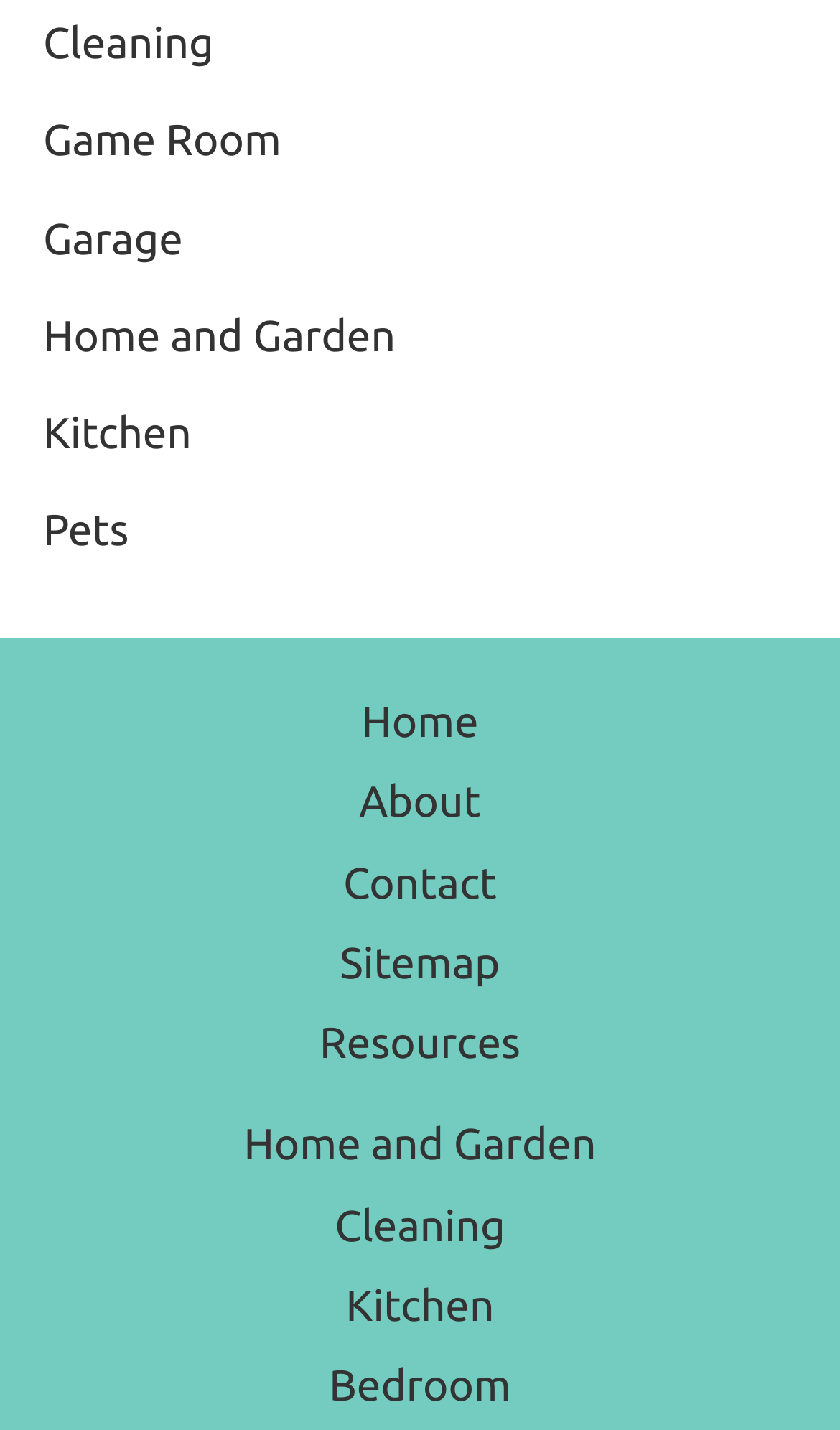What is the second link in the top menu?
Please analyze the image and answer the question with as much detail as possible.

By looking at the top menu, I can see that the second link is 'Game Room', which is located next to the 'Cleaning' link.